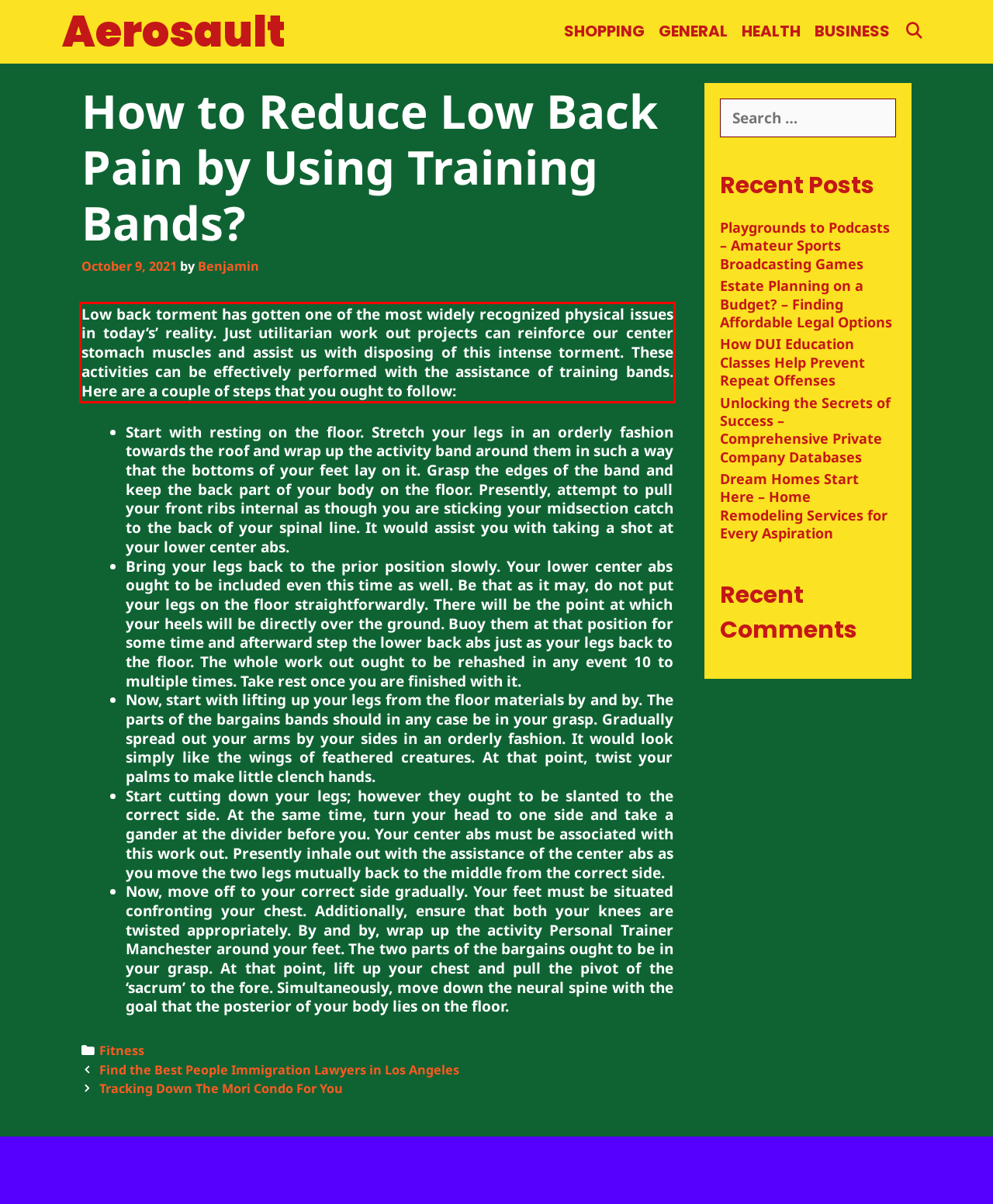Within the screenshot of a webpage, identify the red bounding box and perform OCR to capture the text content it contains.

Low back torment has gotten one of the most widely recognized physical issues in today’s’ reality. Just utilitarian work out projects can reinforce our center stomach muscles and assist us with disposing of this intense torment. These activities can be effectively performed with the assistance of training bands. Here are a couple of steps that you ought to follow: